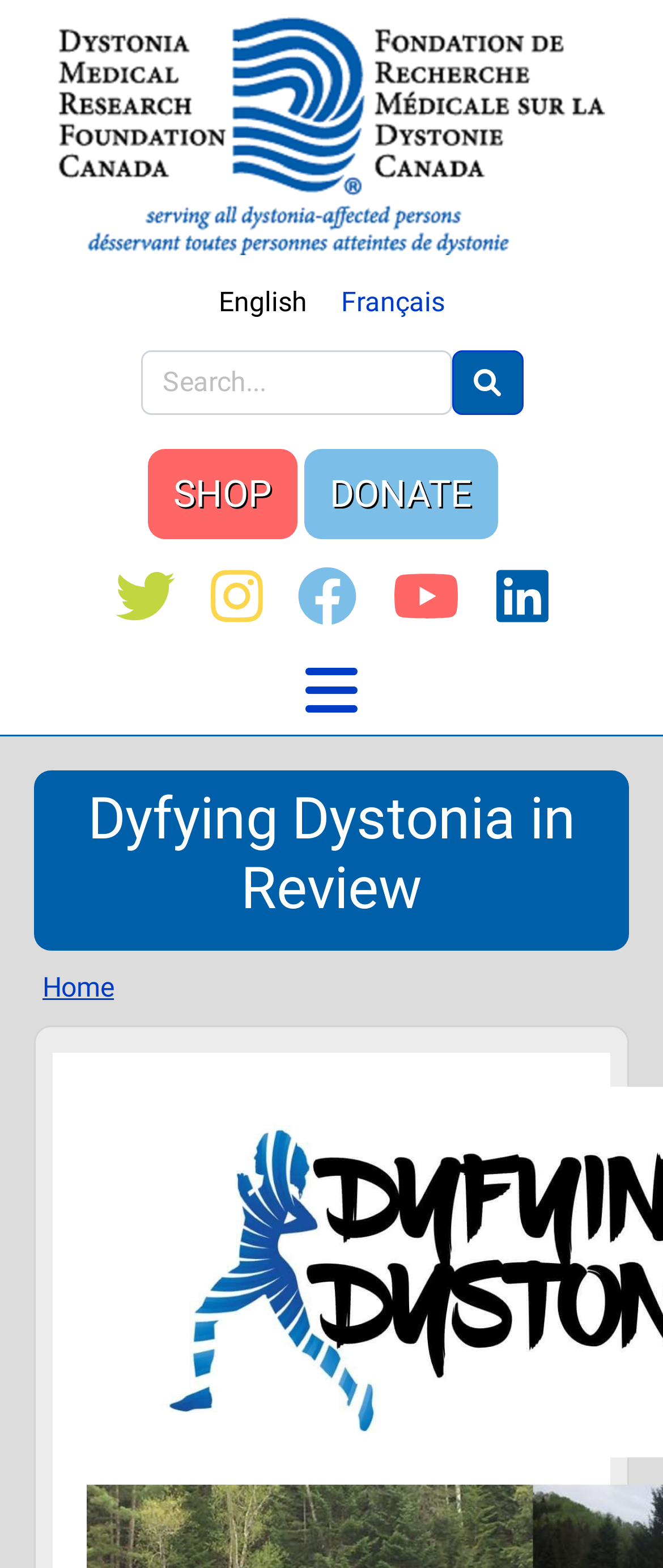Generate a comprehensive description of the contents of the webpage.

The webpage is about "Dyfying Dystonia in Review" and is related to the Dystonia Medical Research Foundation Canada. 

At the top left corner, there is a "Home" link accompanied by an image, which is likely a logo. To the right of the logo, there are two language options, "English" and "Français", positioned side by side. 

Below the language options, there is a search bar with a "Search" label and a magnifying glass icon on the right side. 

On the top right side, there are three prominent links: "SHOP", "DONATE", and a series of five links with no text, possibly representing social media icons. 

Below these links, there is a prominent heading "Dyfying Dystonia in Review" that spans almost the entire width of the page. 

Under the heading, there is a navigation breadcrumb section that starts with a "Home" link, indicating the current page's position in the website's hierarchy.